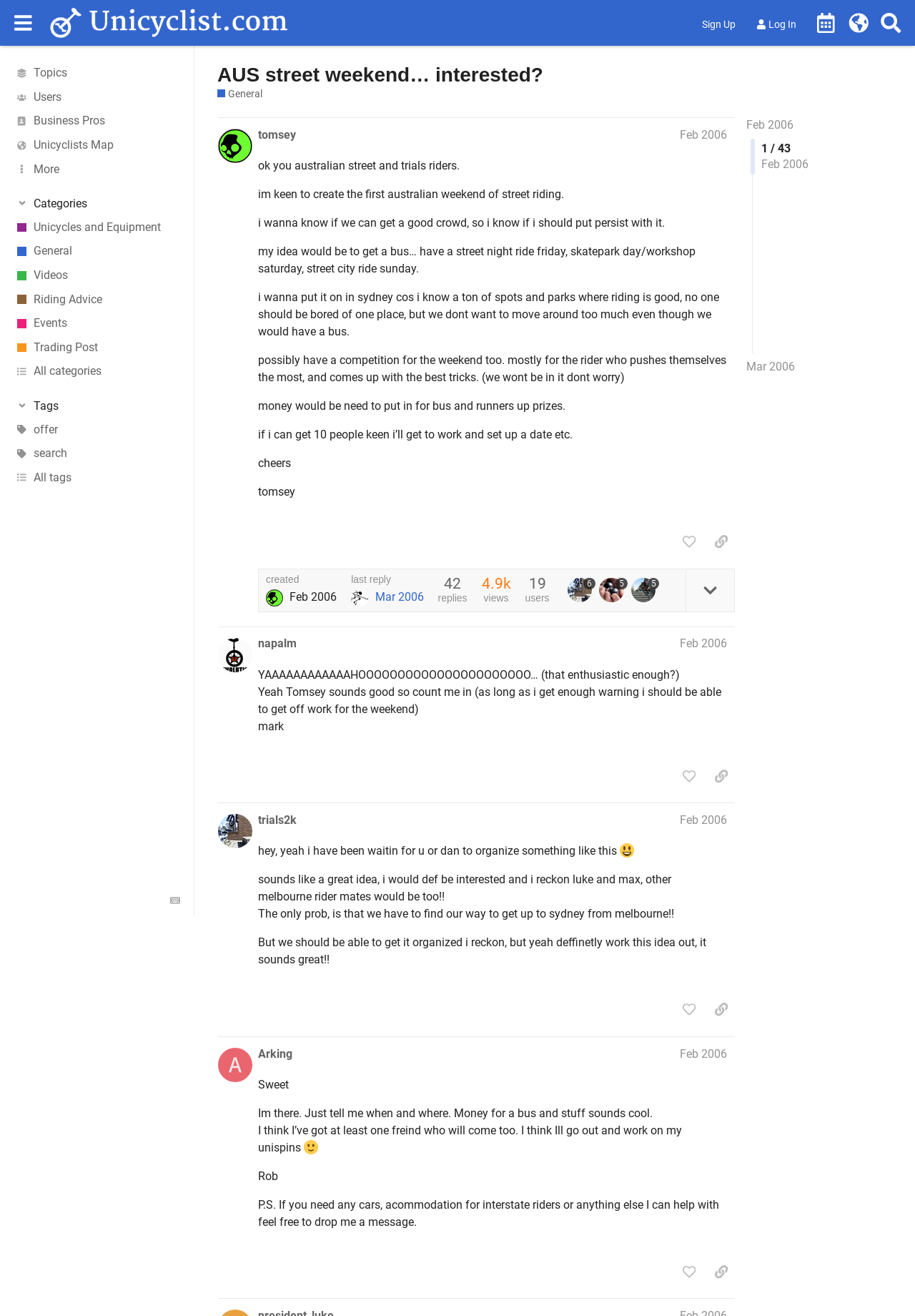Locate the bounding box coordinates of the clickable area needed to fulfill the instruction: "Click the 'Log In' button".

[0.818, 0.01, 0.879, 0.026]